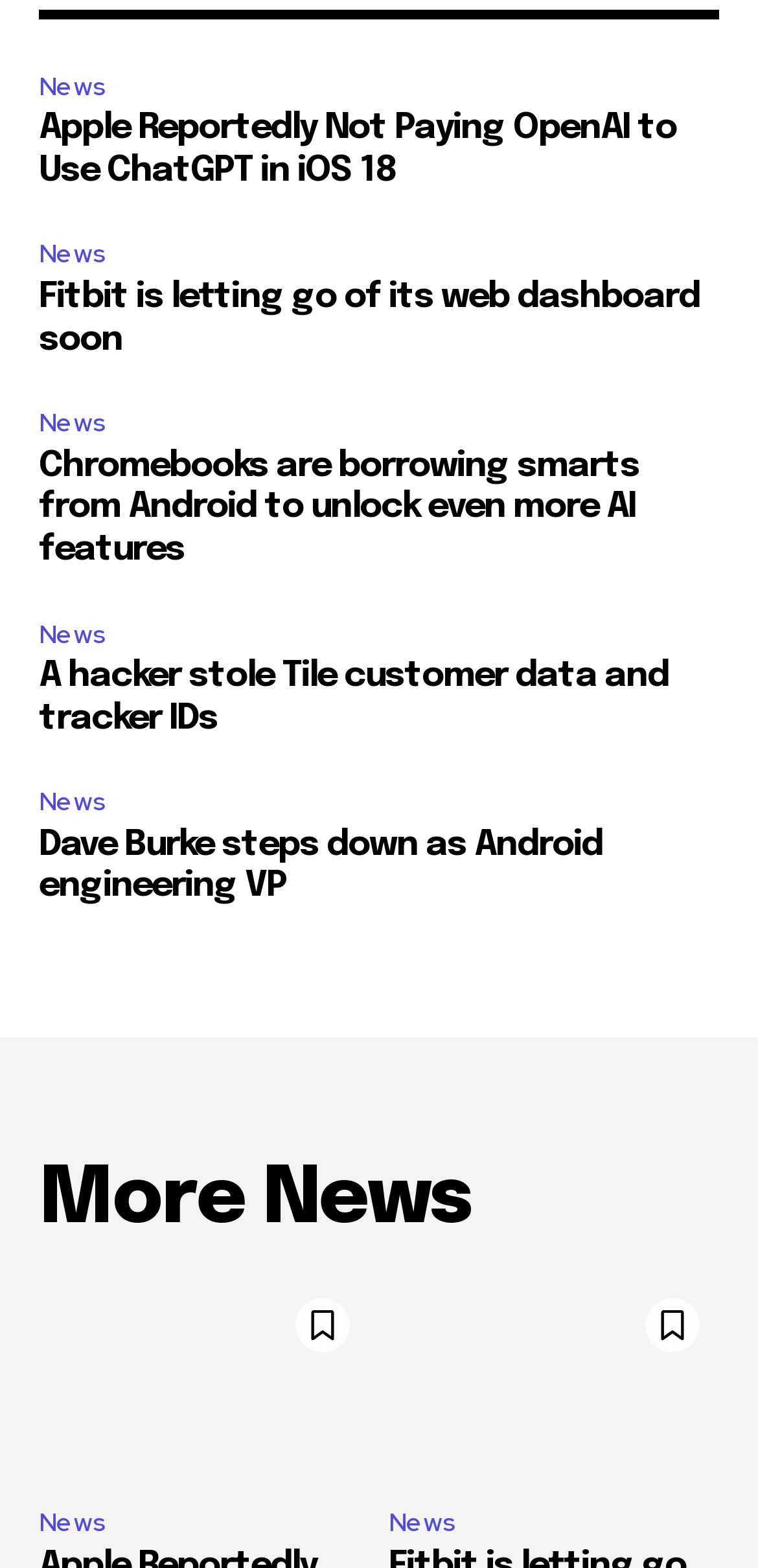Extract the bounding box coordinates for the UI element described as: "News".

[0.051, 0.227, 0.156, 0.255]